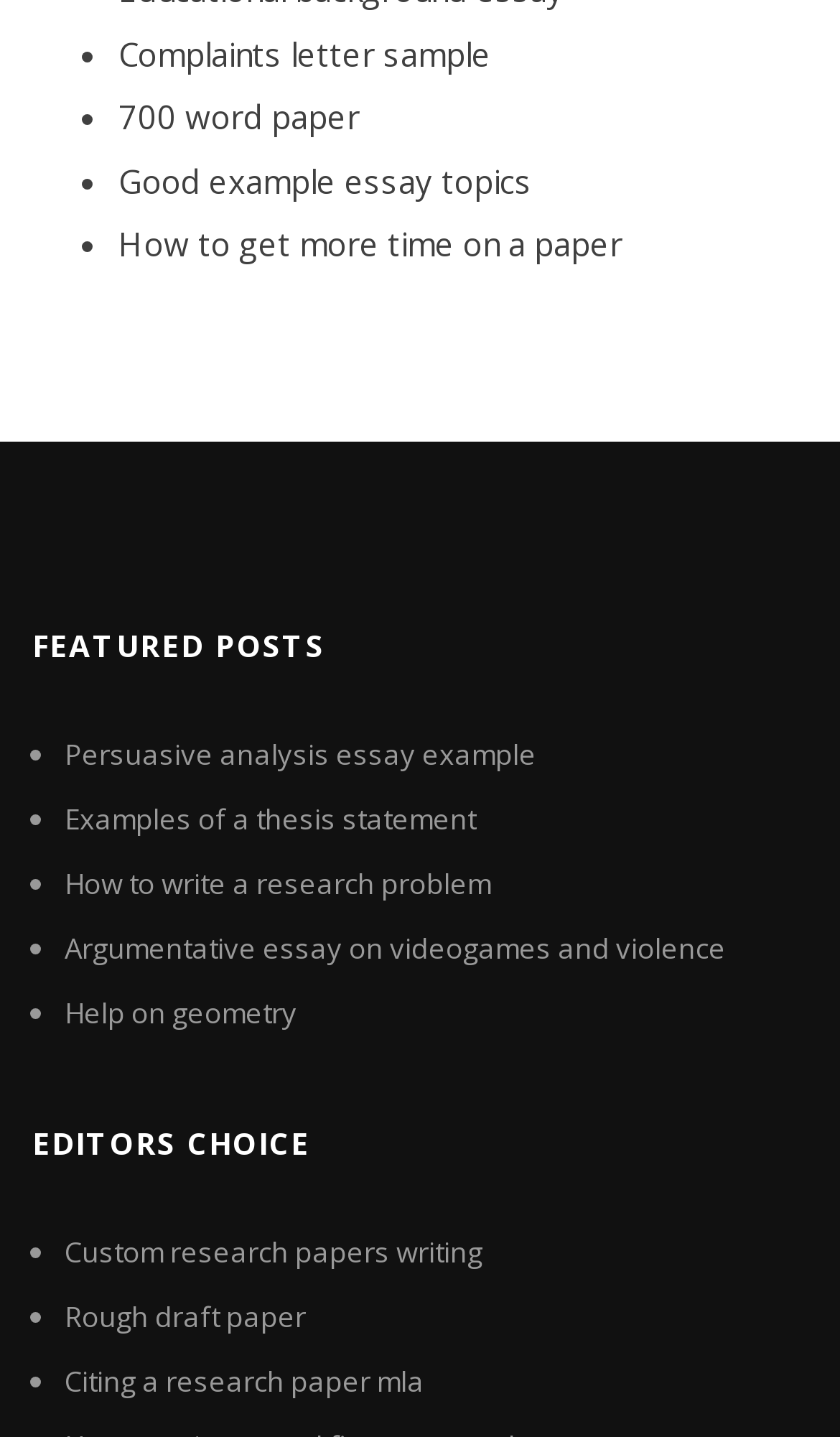How many list markers are there?
Answer with a single word or short phrase according to what you see in the image.

12